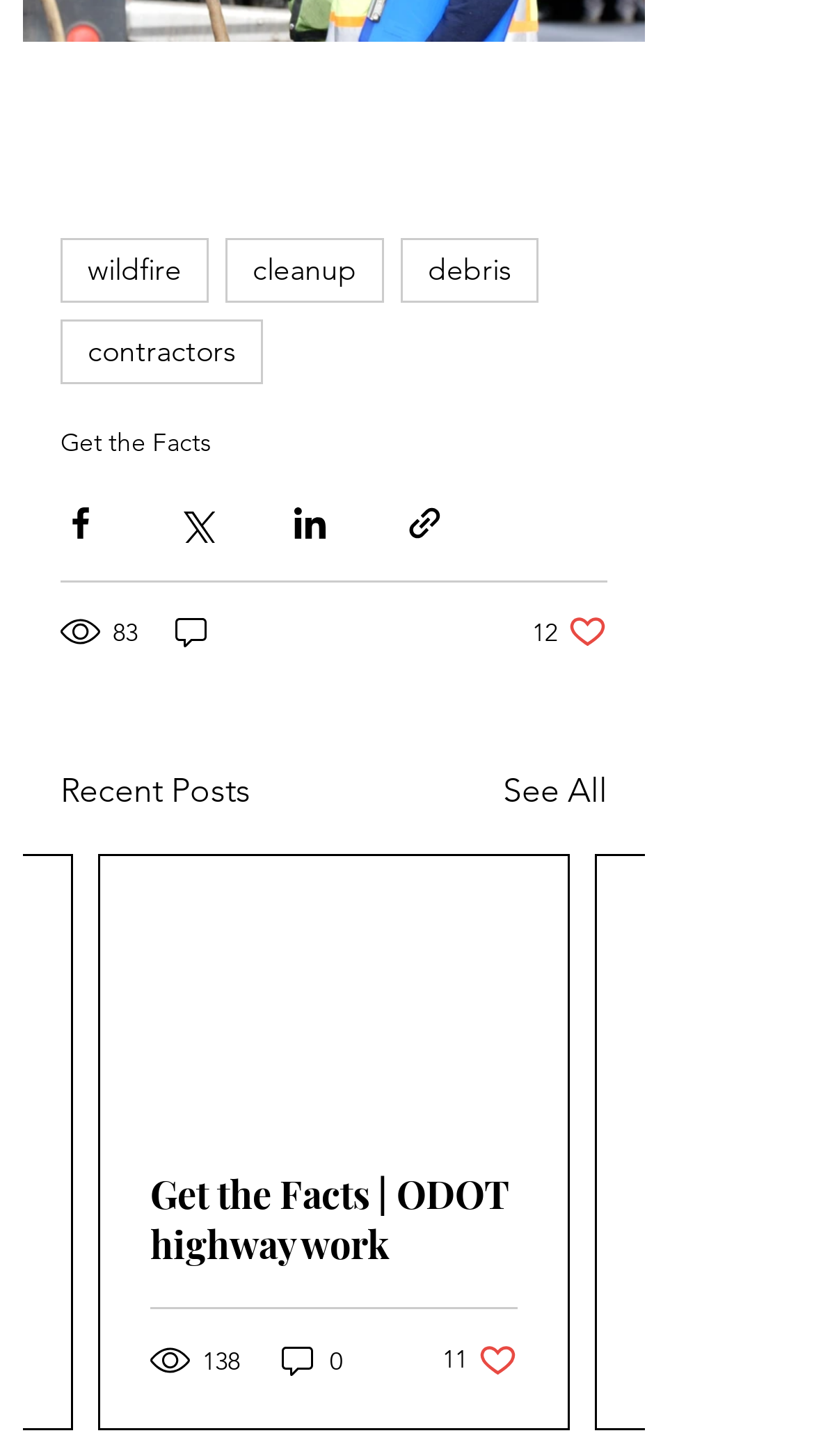Give a concise answer of one word or phrase to the question: 
What is the purpose of the buttons with Facebook, Twitter, and LinkedIn icons?

Share via social media